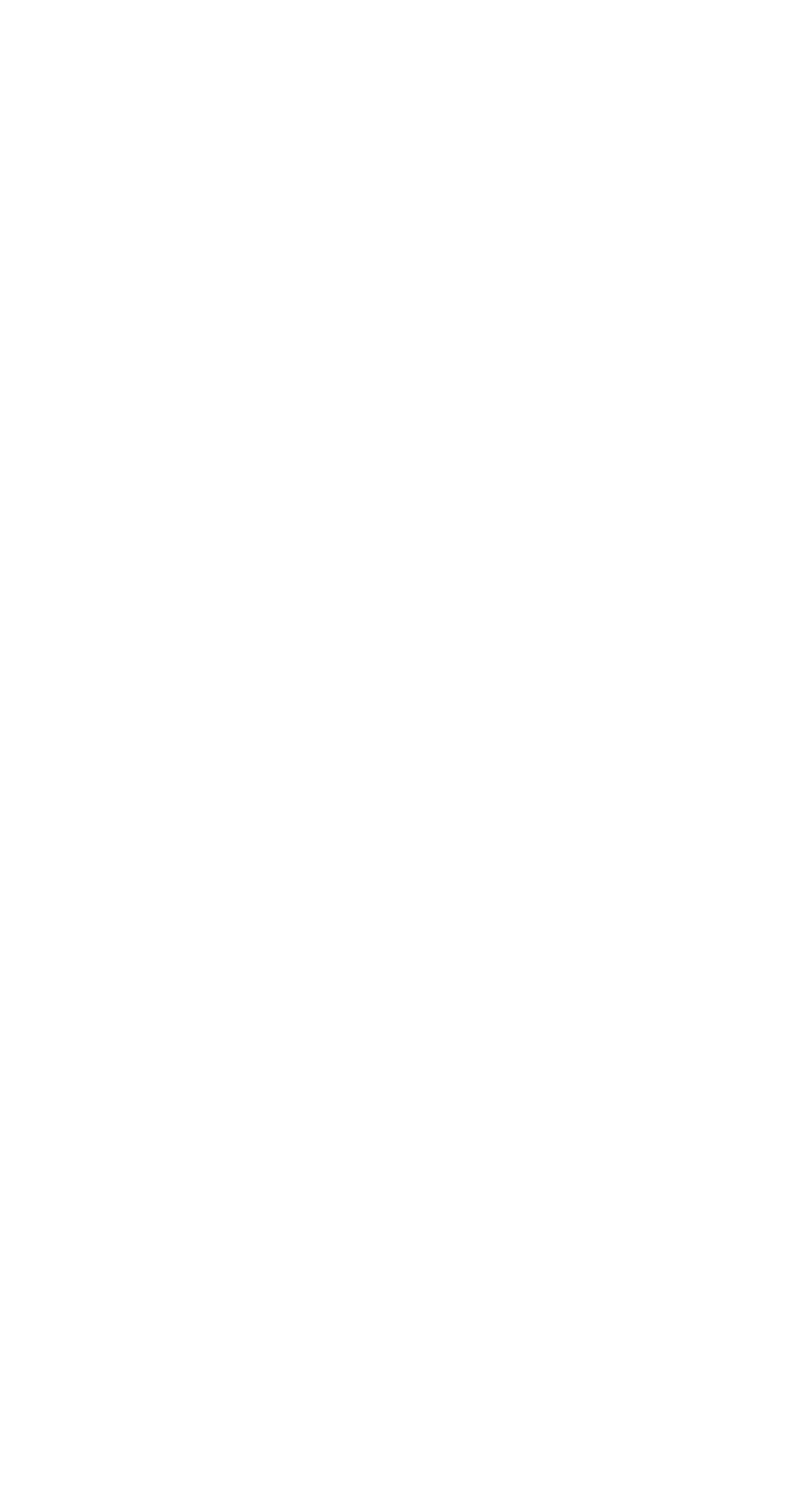Please determine the bounding box coordinates for the element that should be clicked to follow these instructions: "learn about solutions".

[0.038, 0.433, 0.962, 0.467]